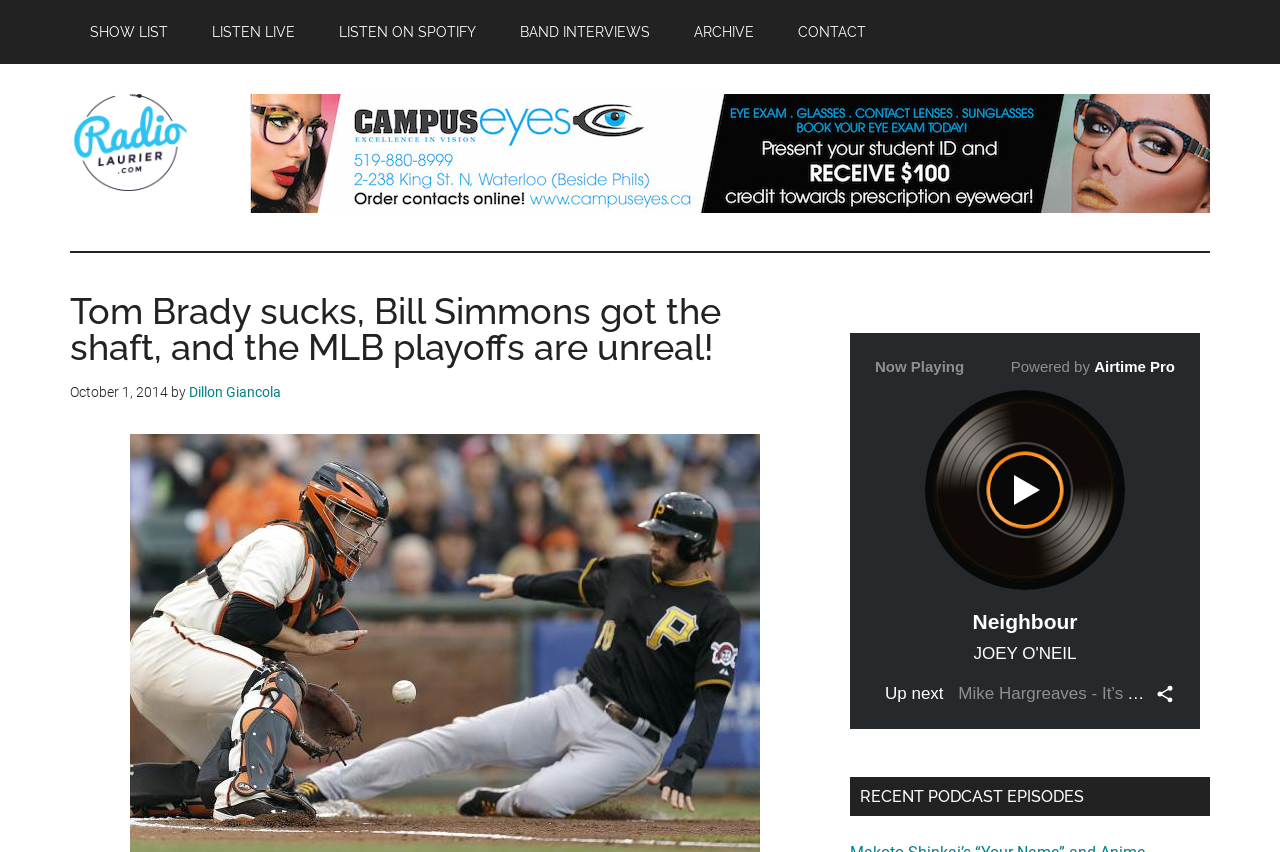Who is the author of the article?
Based on the image, provide your answer in one word or phrase.

Dillon Giancola